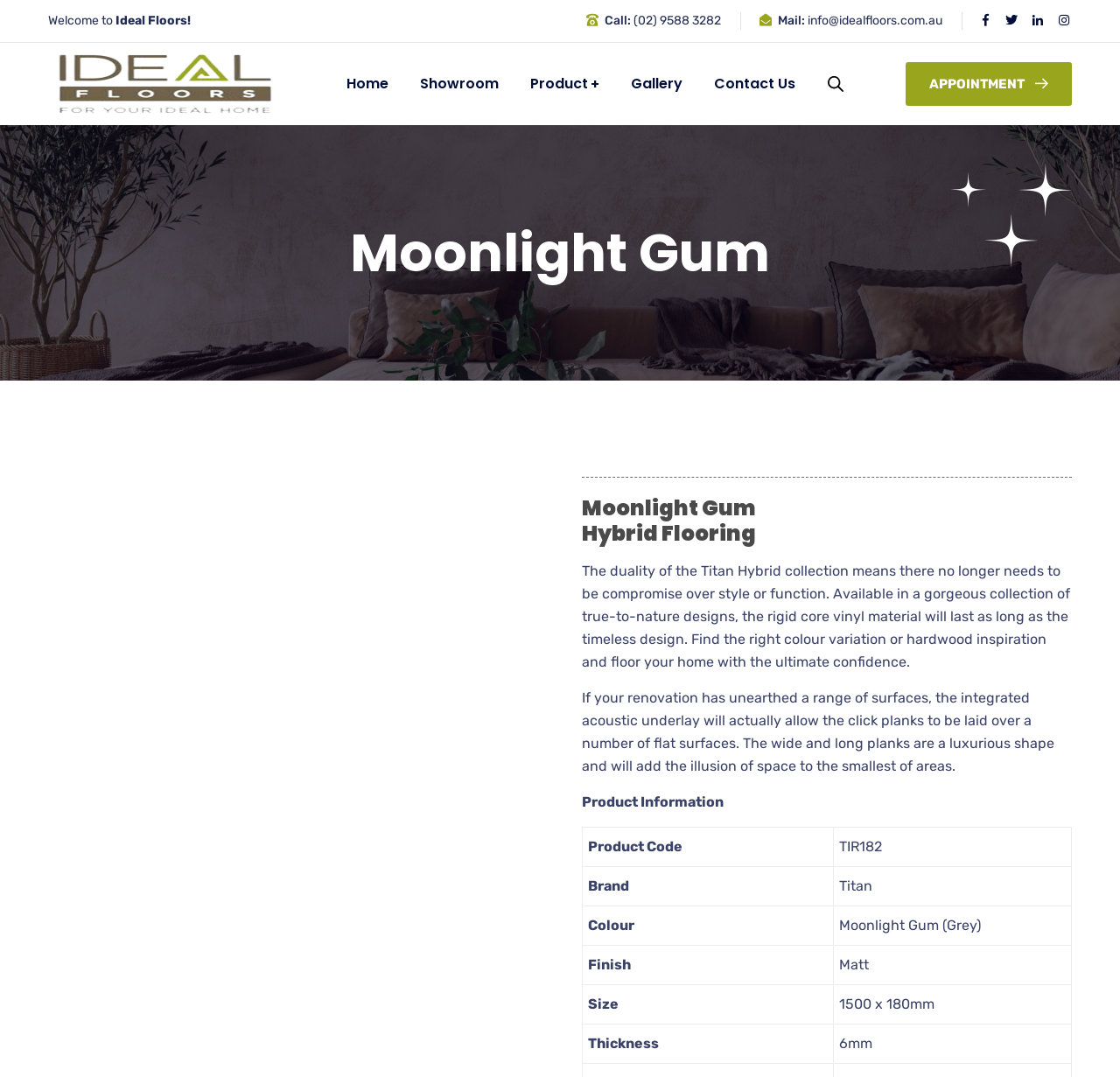What is the size of the flooring planks?
Give a detailed and exhaustive answer to the question.

The size of the flooring planks can be found in the product information section, specifically in the 'Size' gridcell, which is located in the table below the product description. The value in this cell is '1500 x 180mm', indicating that the size of the flooring planks is 1500 x 180mm.